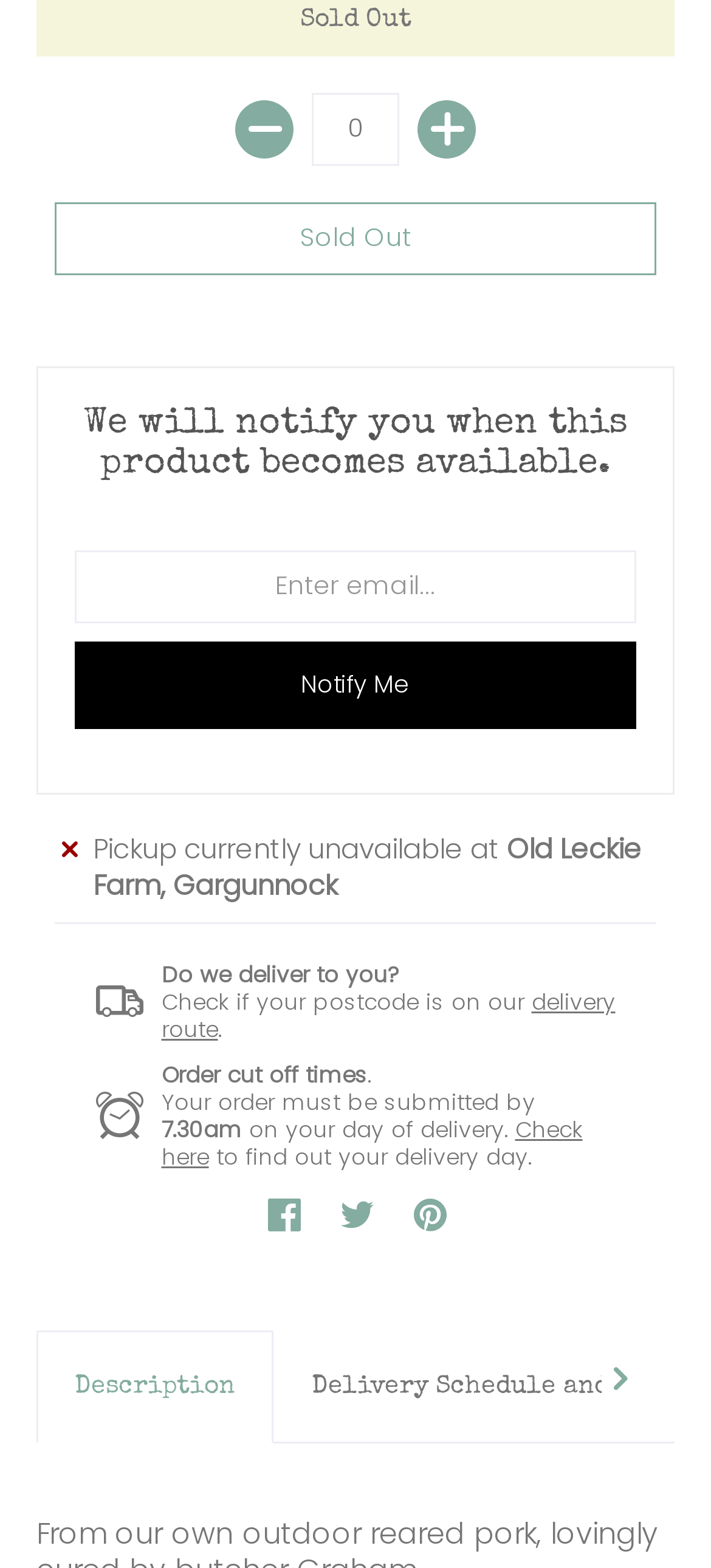Answer the question using only one word or a concise phrase: What is the minimum value for the spinbutton?

0